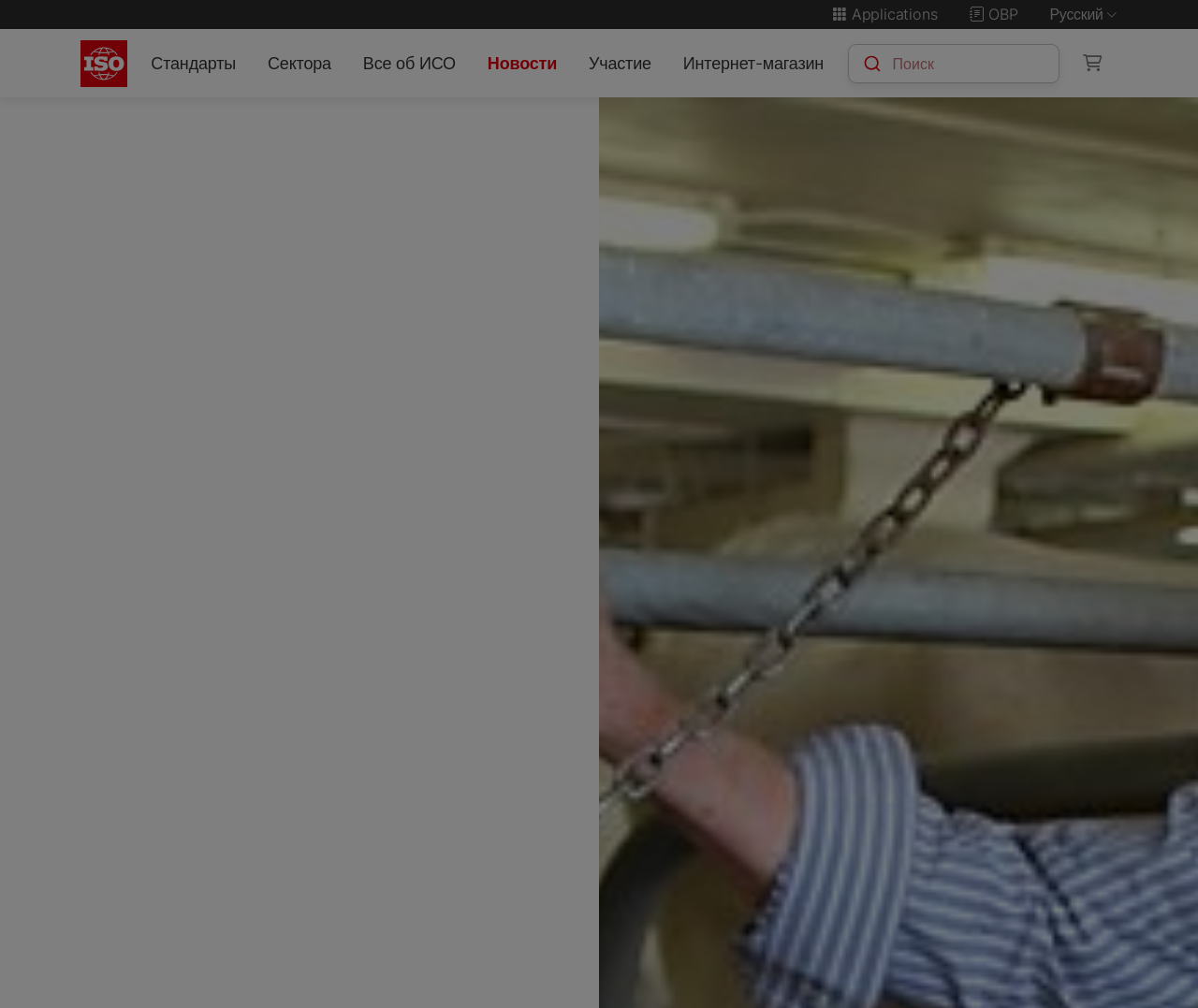Determine the bounding box coordinates for the UI element with the following description: "placeholder="Поиск"". The coordinates should be four float numbers between 0 and 1, represented as [left, top, right, bottom].

[0.745, 0.044, 0.883, 0.081]